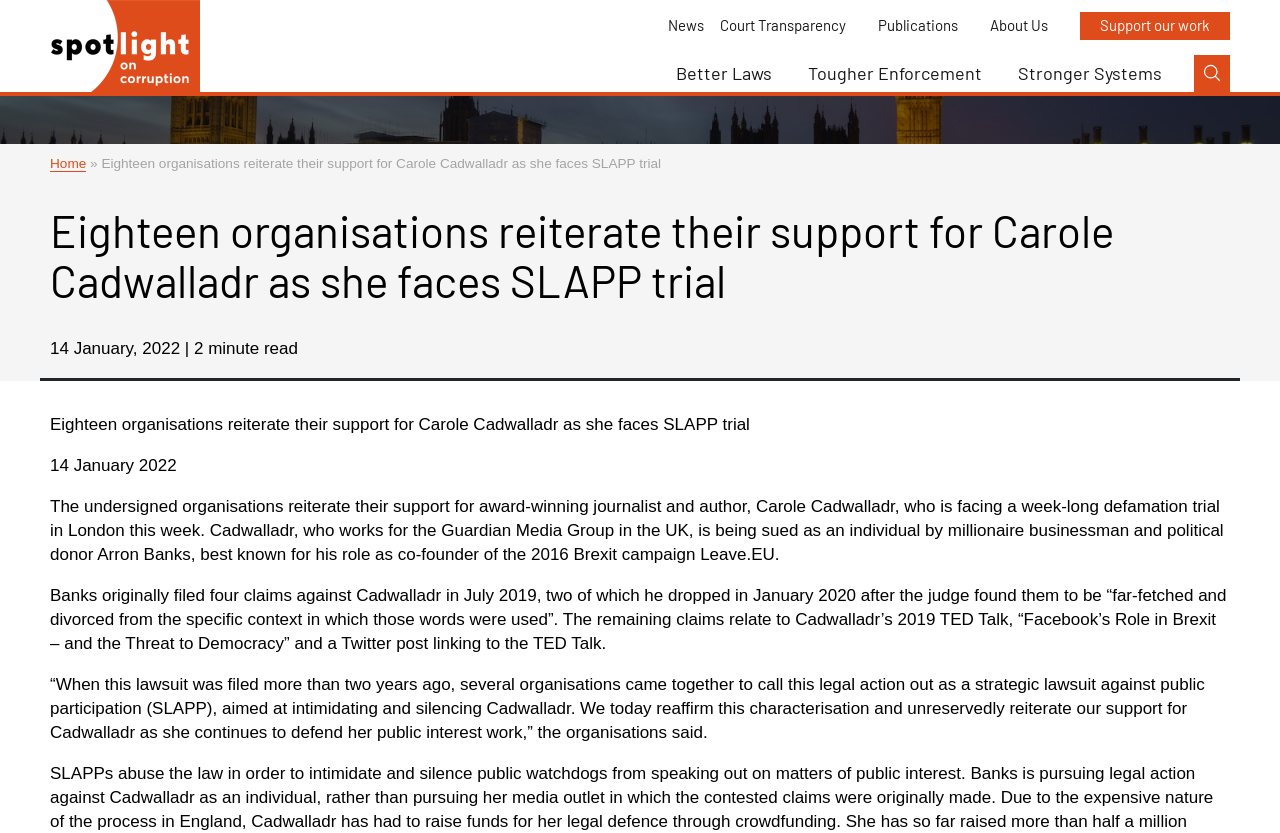Generate the text content of the main headline of the webpage.

Eighteen organisations reiterate their support for Carole Cadwalladr as she faces SLAPP trial